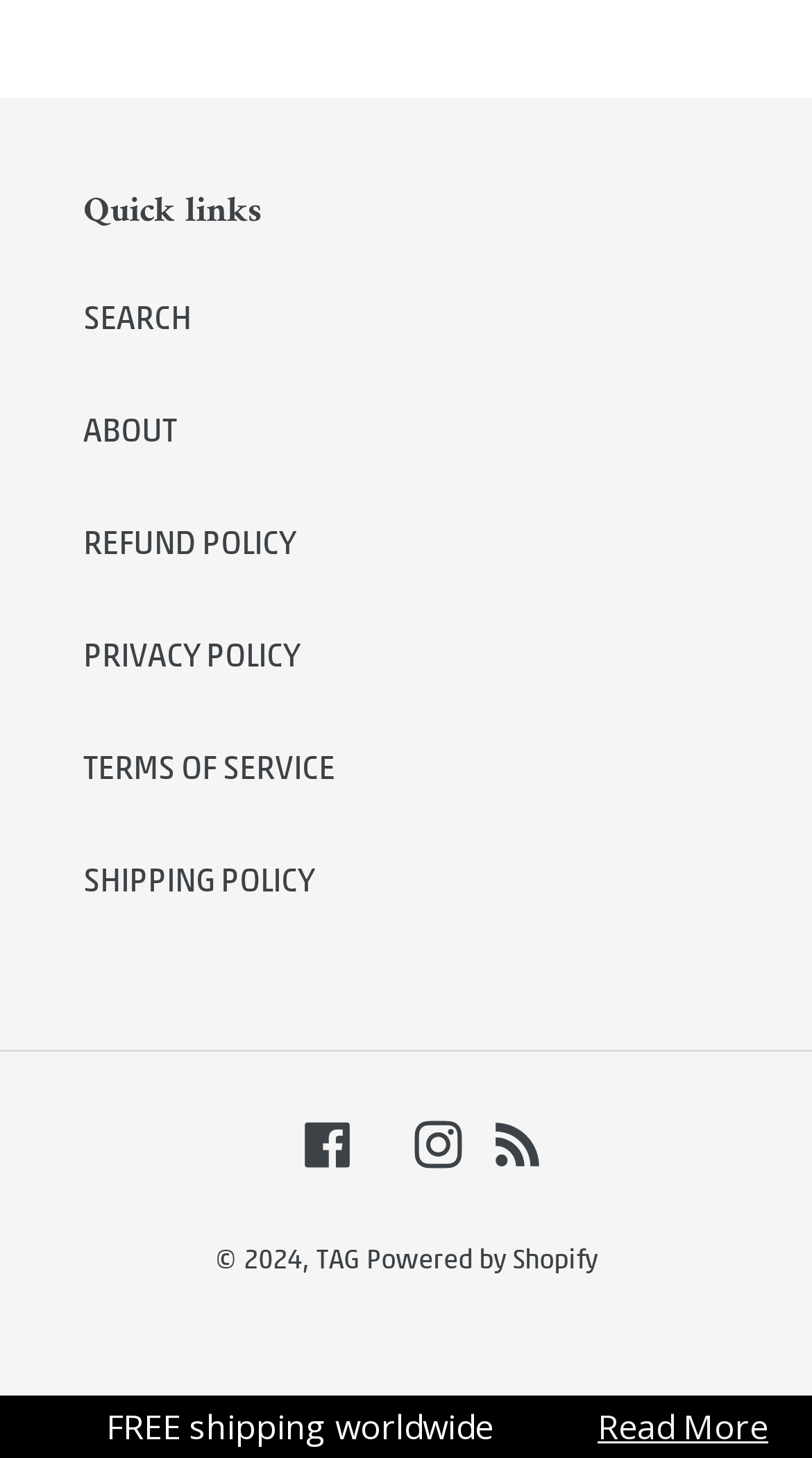Answer the question in one word or a short phrase:
What is the first quick link?

SEARCH